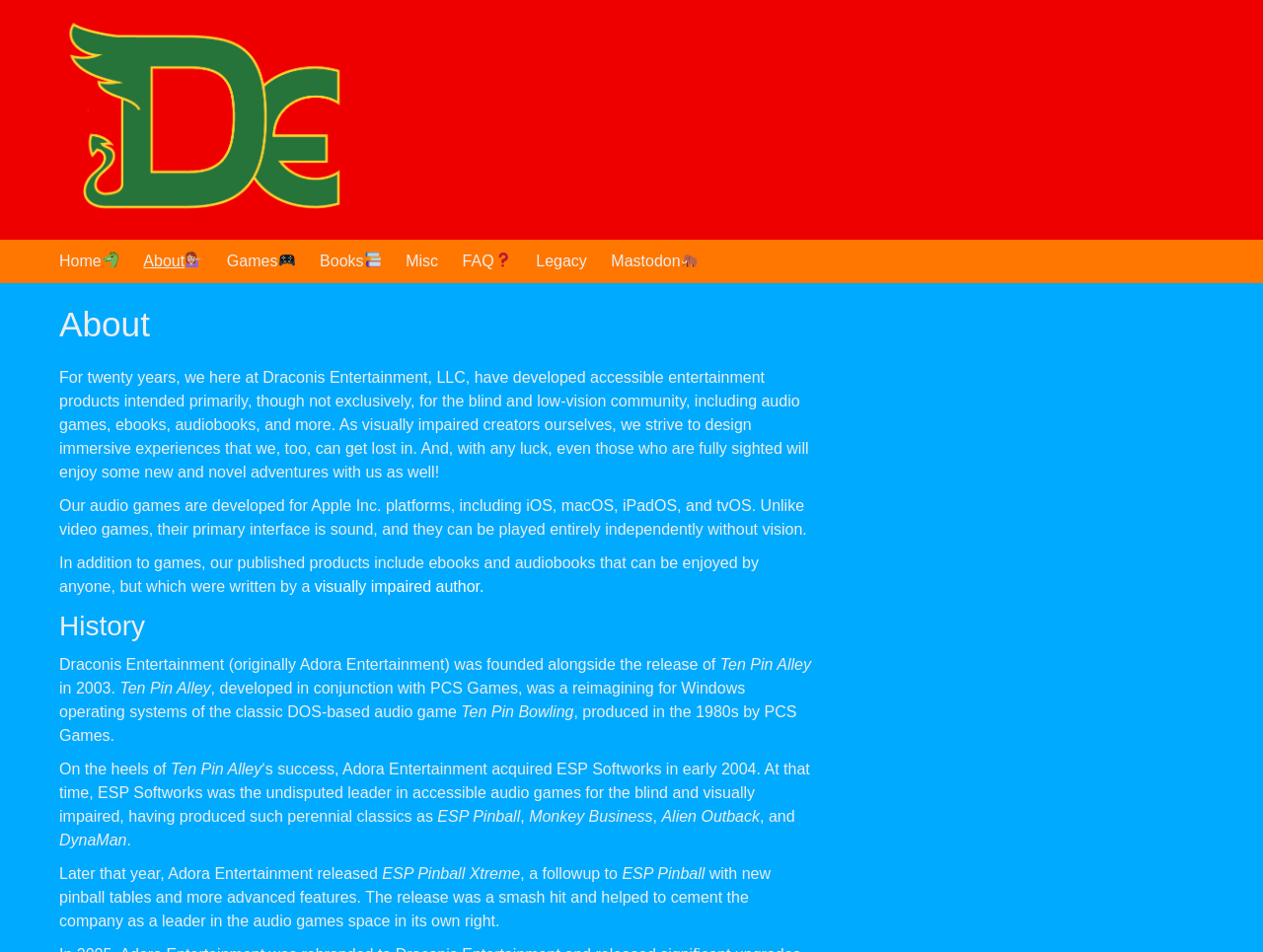What type of products does the company develop?
Using the image, respond with a single word or phrase.

Accessible entertainment products